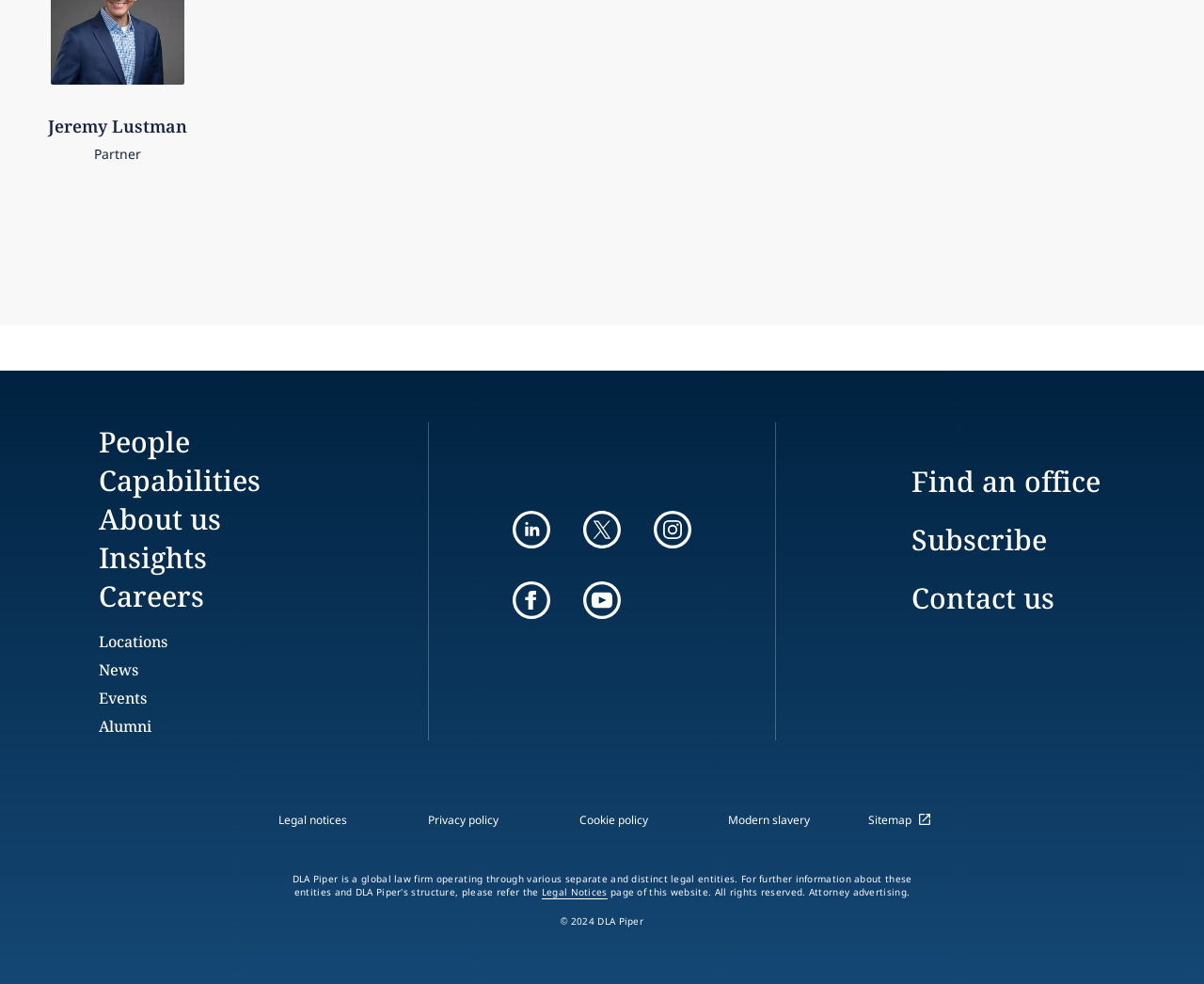Give a one-word or one-phrase response to the question:
What is the last link in the footer section?

Sitemap